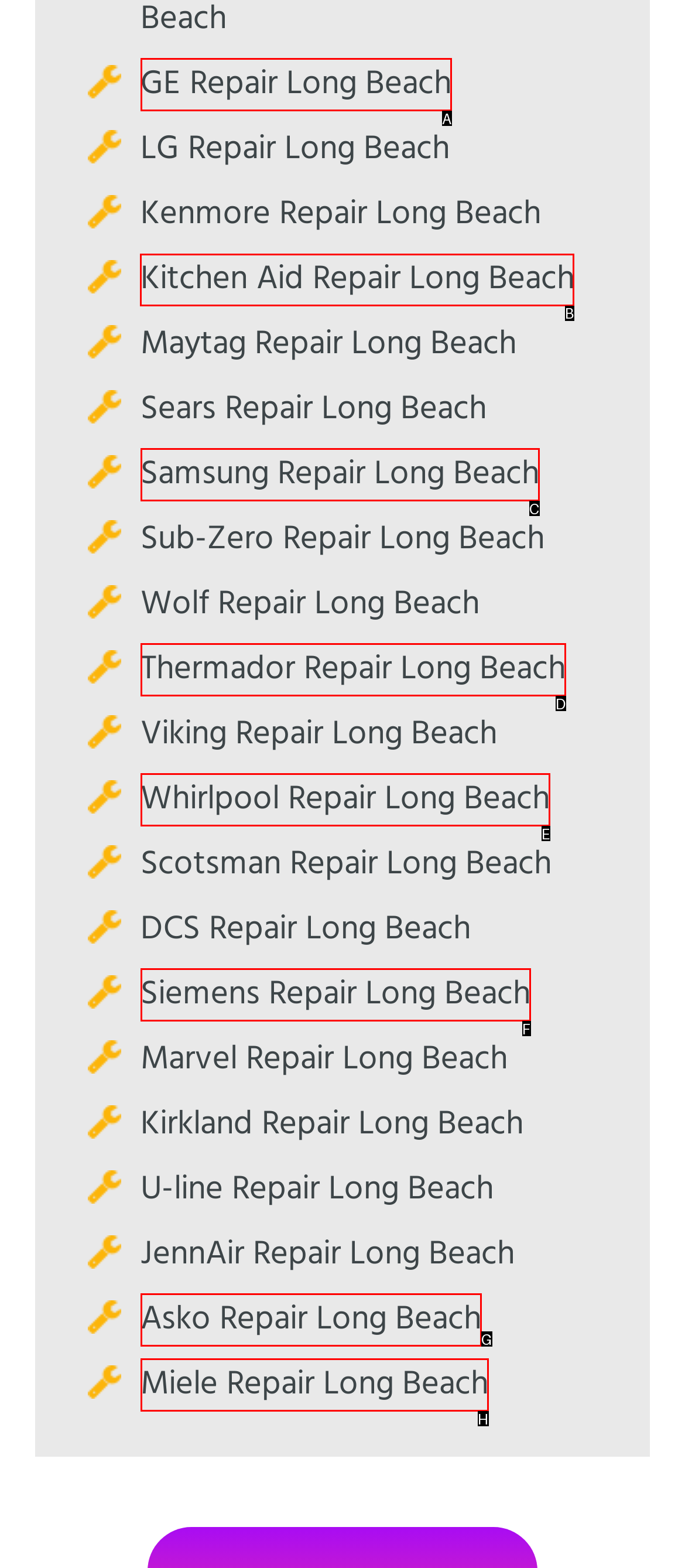Select the proper HTML element to perform the given task: access Kitchen Aid Repair Long Beach Answer with the corresponding letter from the provided choices.

B